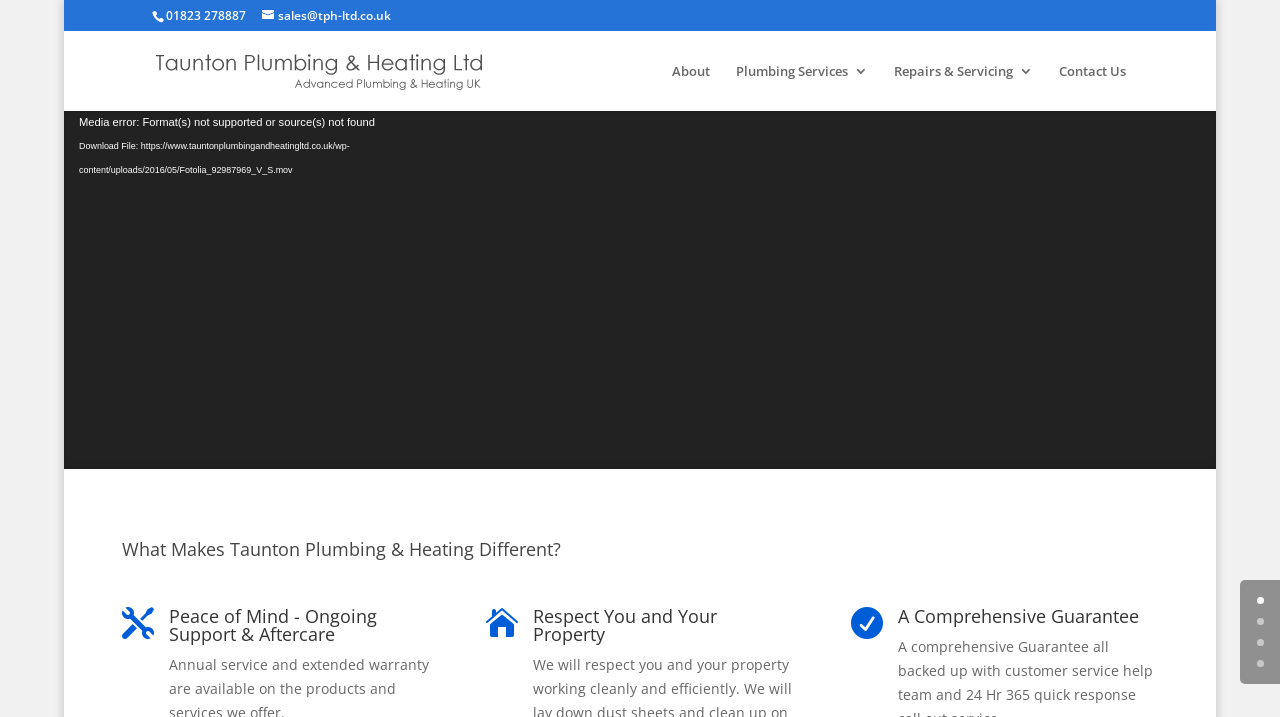Provide a brief response in the form of a single word or phrase:
How many links are there in the main navigation menu?

4